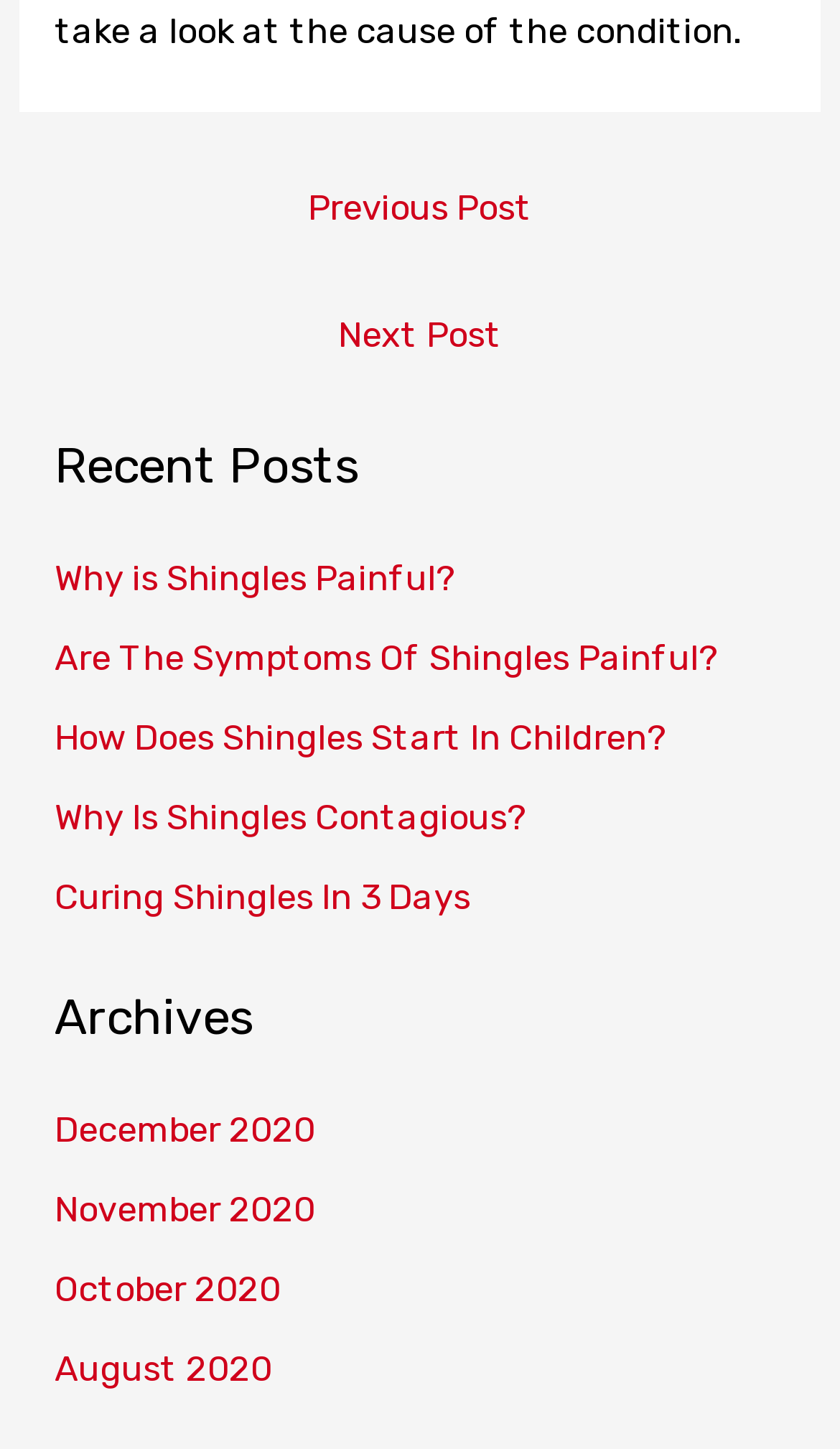Provide a thorough and detailed response to the question by examining the image: 
What is the position of the 'Next Post' link relative to the 'Previous Post' link?

By comparing the y1 and y2 coordinates of the bounding boxes of the 'Previous Post' and 'Next Post' links, we can determine that the 'Next Post' link is located below the 'Previous Post' link.